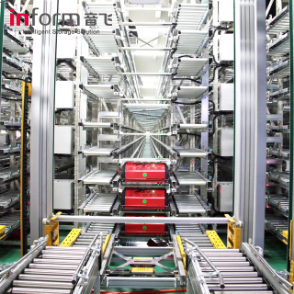Generate an elaborate caption for the given image.

This image showcases the "Wholesale Discount Stack Crane" system, part of INFORM's innovative storage solutions. The scene reveals an intricate multi-shuttle system designed for efficient warehouse operations, featuring a series of horizontal tracks that facilitate seamless item transportation. The focus is on a red stack crane positioned at the center, equipped with multiple layers of shelving that optimize storage density. This advanced technology streamlines retrieval and sorting processes, enhancing overall productivity in high-demand environments. The photograph highlights the modern design and functional capabilities of INFORM's warehouse automation solutions, underscoring their commitment to cutting-edge logistics.